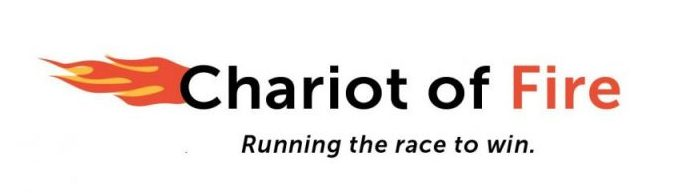What is the color of the bold text in the logo?
Look at the screenshot and provide an in-depth answer.

The caption describes the text 'Chariot of Fire' as being displayed in a mix of bold black and vibrant orange letters, indicating that these two colors are used to convey strength and purpose.